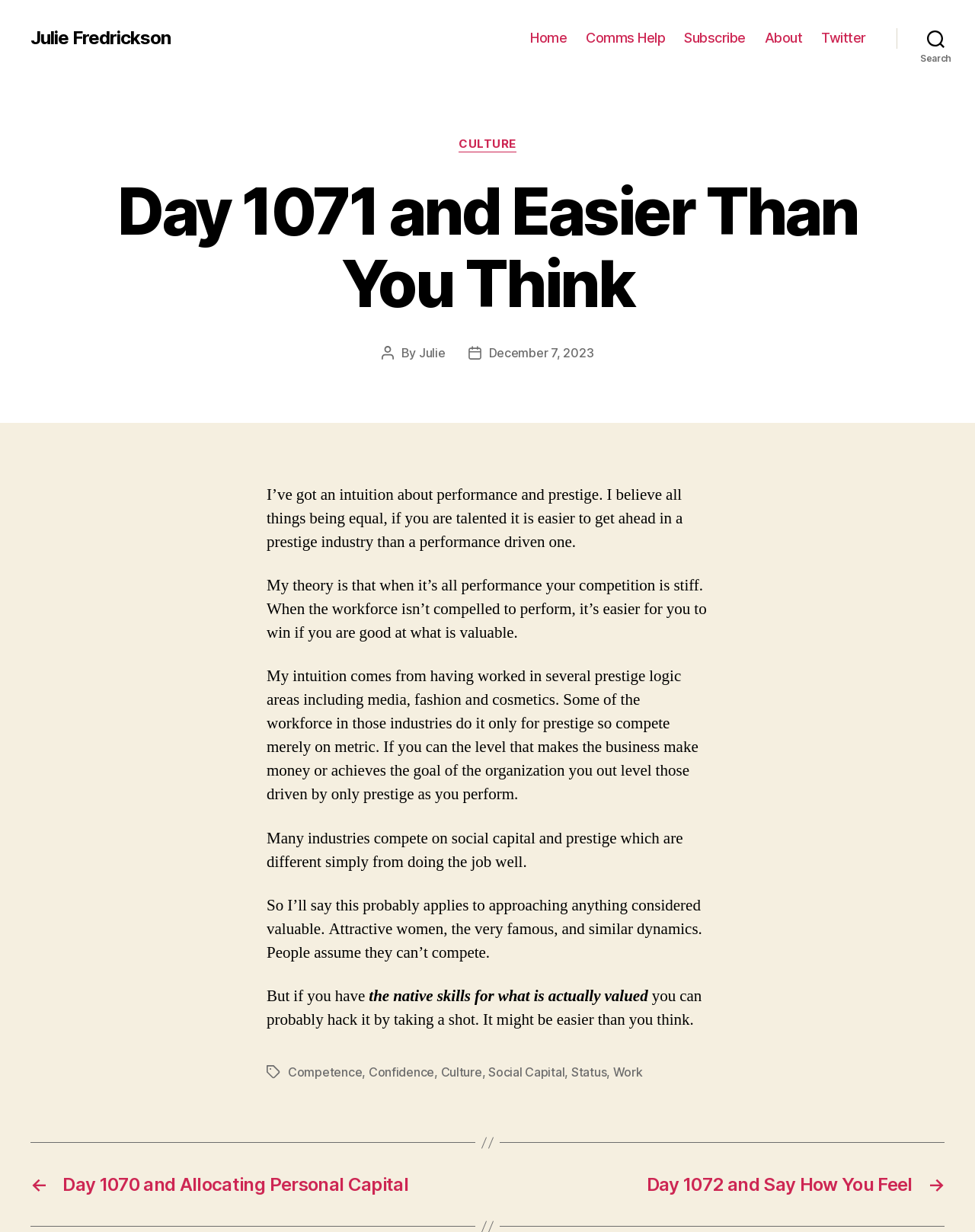Show the bounding box coordinates for the HTML element as described: "December 7, 2023".

[0.501, 0.28, 0.609, 0.293]